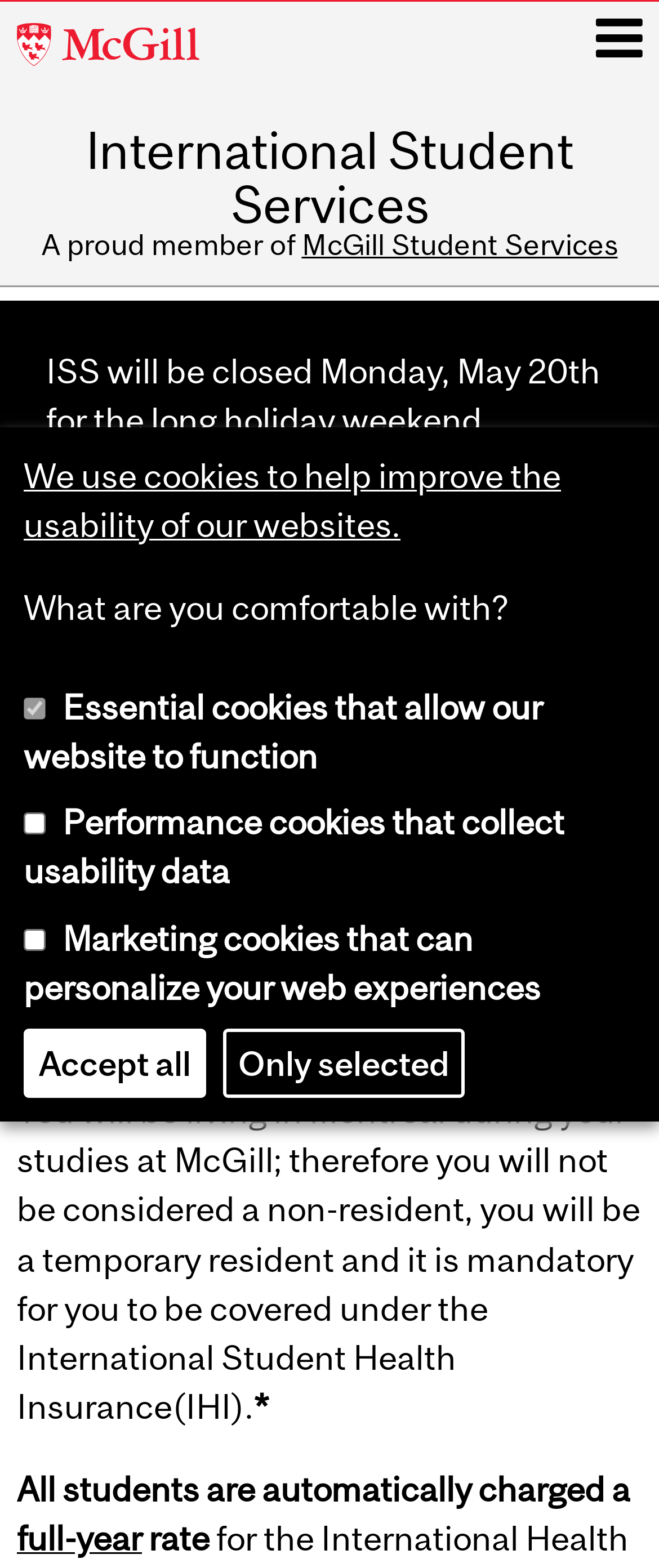What is the duration of the International Student Health Insurance?
Analyze the image and deliver a detailed answer to the question.

The static text on the webpage mentions that 'All students are automatically charged a full-year rate', which implies that the International Student Health Insurance is for a full-year duration.